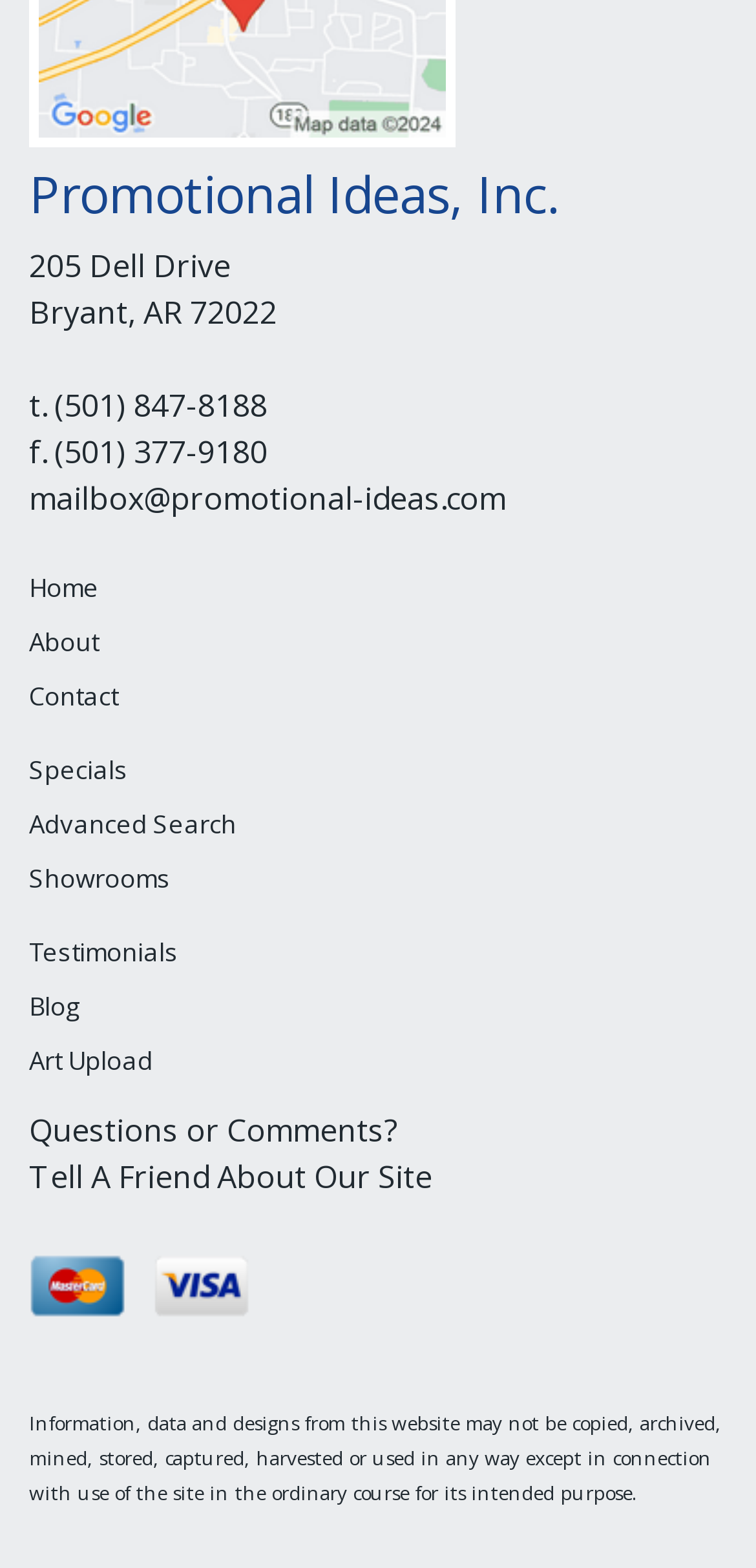Pinpoint the bounding box coordinates of the clickable area needed to execute the instruction: "Search for something". The coordinates should be specified as four float numbers between 0 and 1, i.e., [left, top, right, bottom].

[0.038, 0.507, 0.962, 0.542]